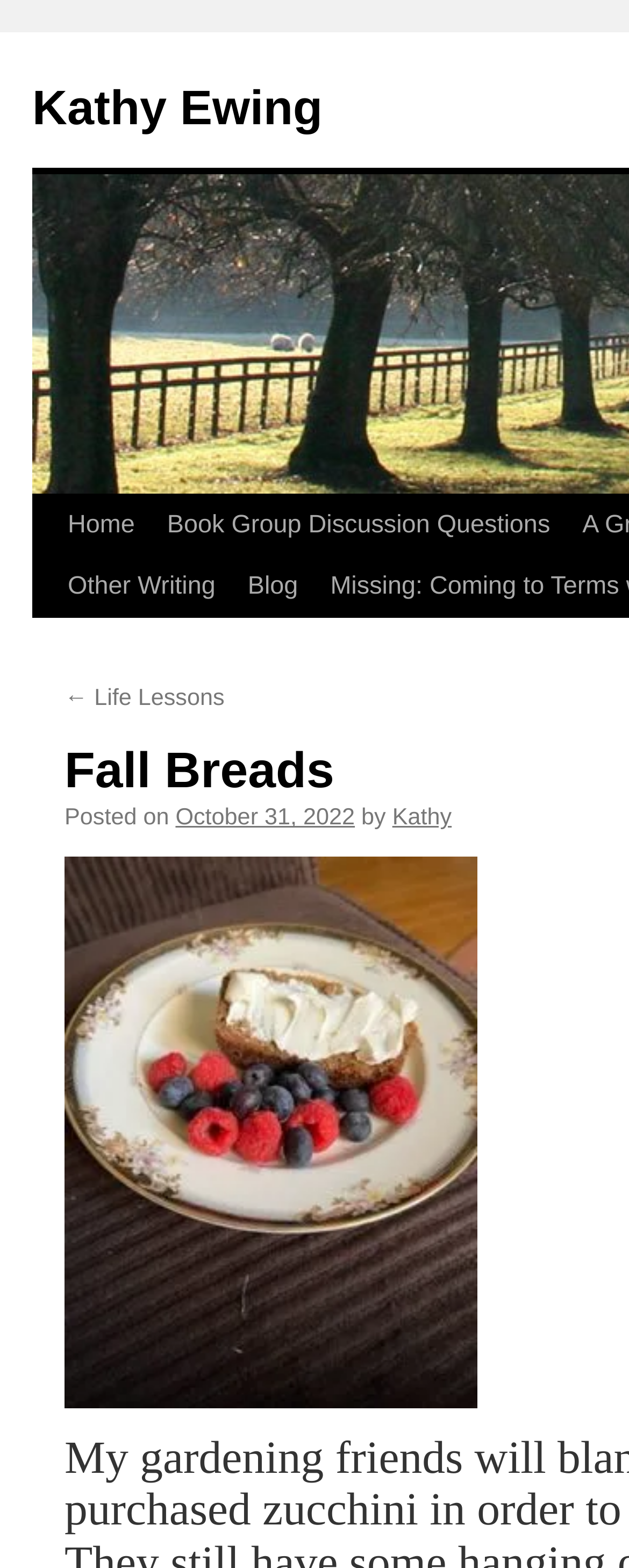Give an extensive and precise description of the webpage.

The webpage is titled "Fall Breads" by Kathy Ewing. At the top left, there is a link to the author's name, Kathy Ewing. Below it, there is a link to skip to the content. To the right of these links, there are four navigation links: "Home", "Book Group Discussion Questions", "Other Writing", and "Blog". 

The main content of the webpage is a blog post. Above the post, there is a link to the previous blog post, titled "Life Lessons". The post is dated October 31, 2022, and is written by Kathy. The post's content is not explicitly described, but based on the meta description, it appears to be a personal anecdote about purchasing zucchini to make zucchini bread, despite having friends who still have some in their vegetable drawers.